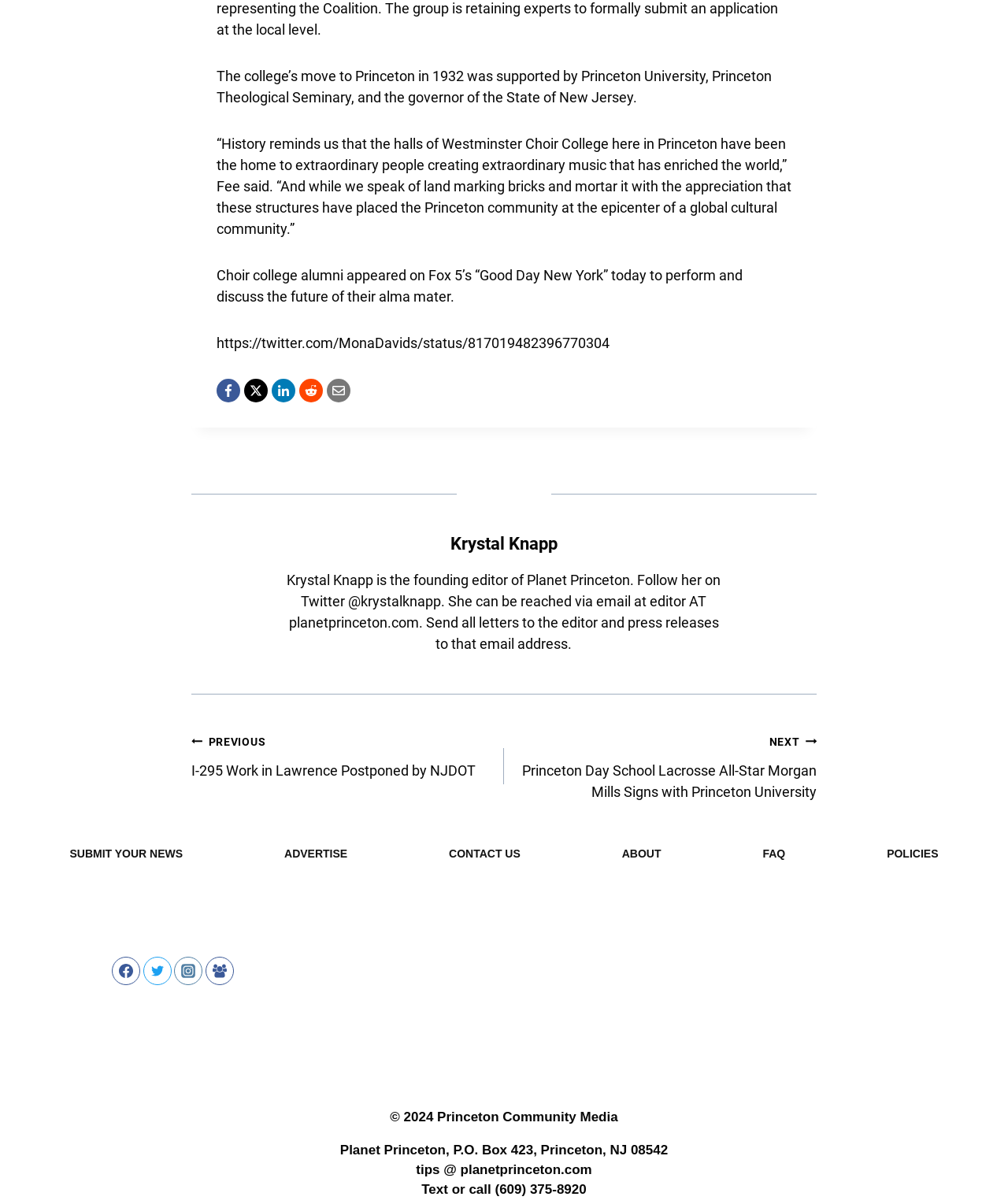Based on the element description "Submit Your News", predict the bounding box coordinates of the UI element.

[0.064, 0.698, 0.187, 0.721]